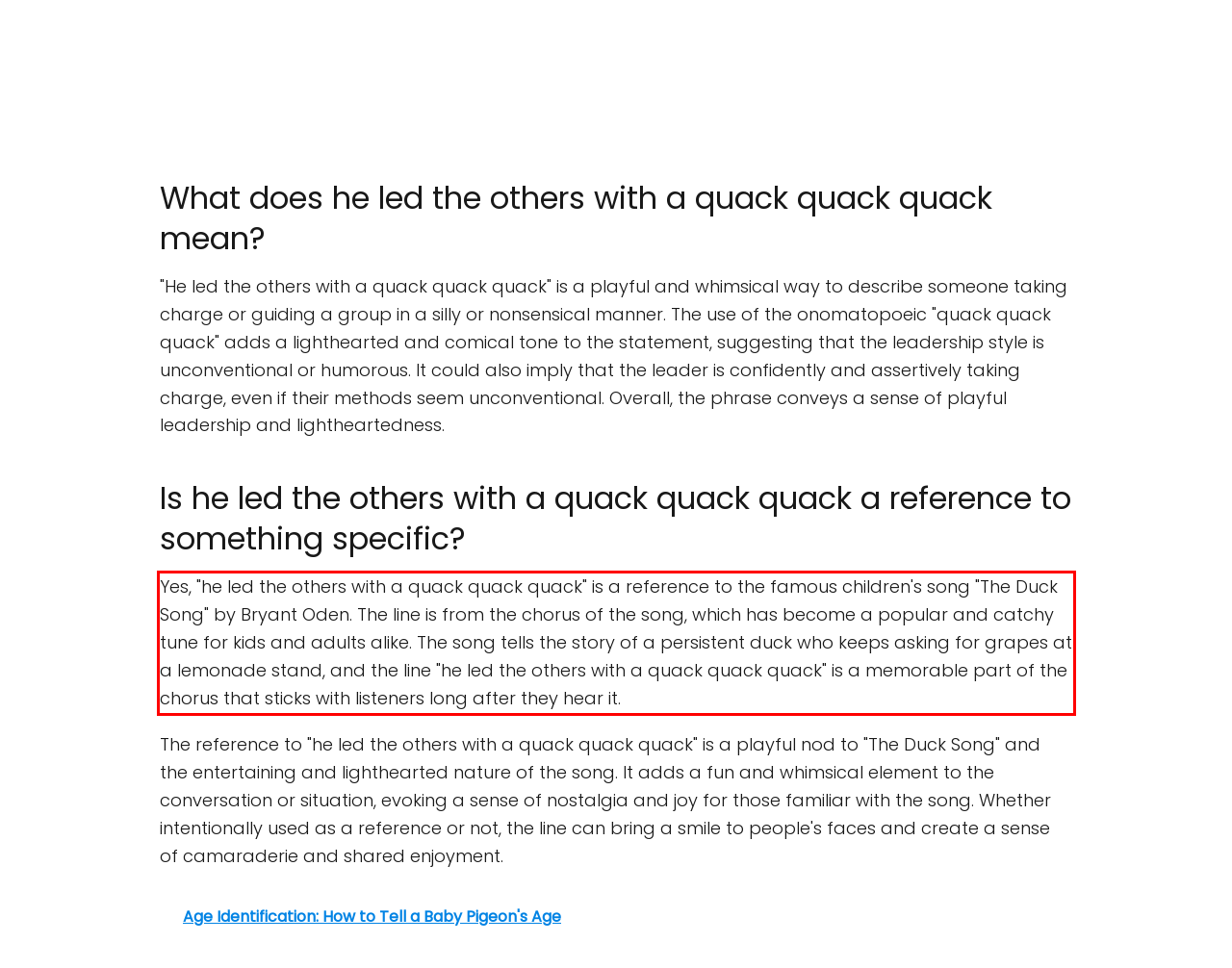Identify the text inside the red bounding box on the provided webpage screenshot by performing OCR.

Yes, "he led the others with a quack quack quack" is a reference to the famous children's song "The Duck Song" by Bryant Oden. The line is from the chorus of the song, which has become a popular and catchy tune for kids and adults alike. The song tells the story of a persistent duck who keeps asking for grapes at a lemonade stand, and the line "he led the others with a quack quack quack" is a memorable part of the chorus that sticks with listeners long after they hear it.